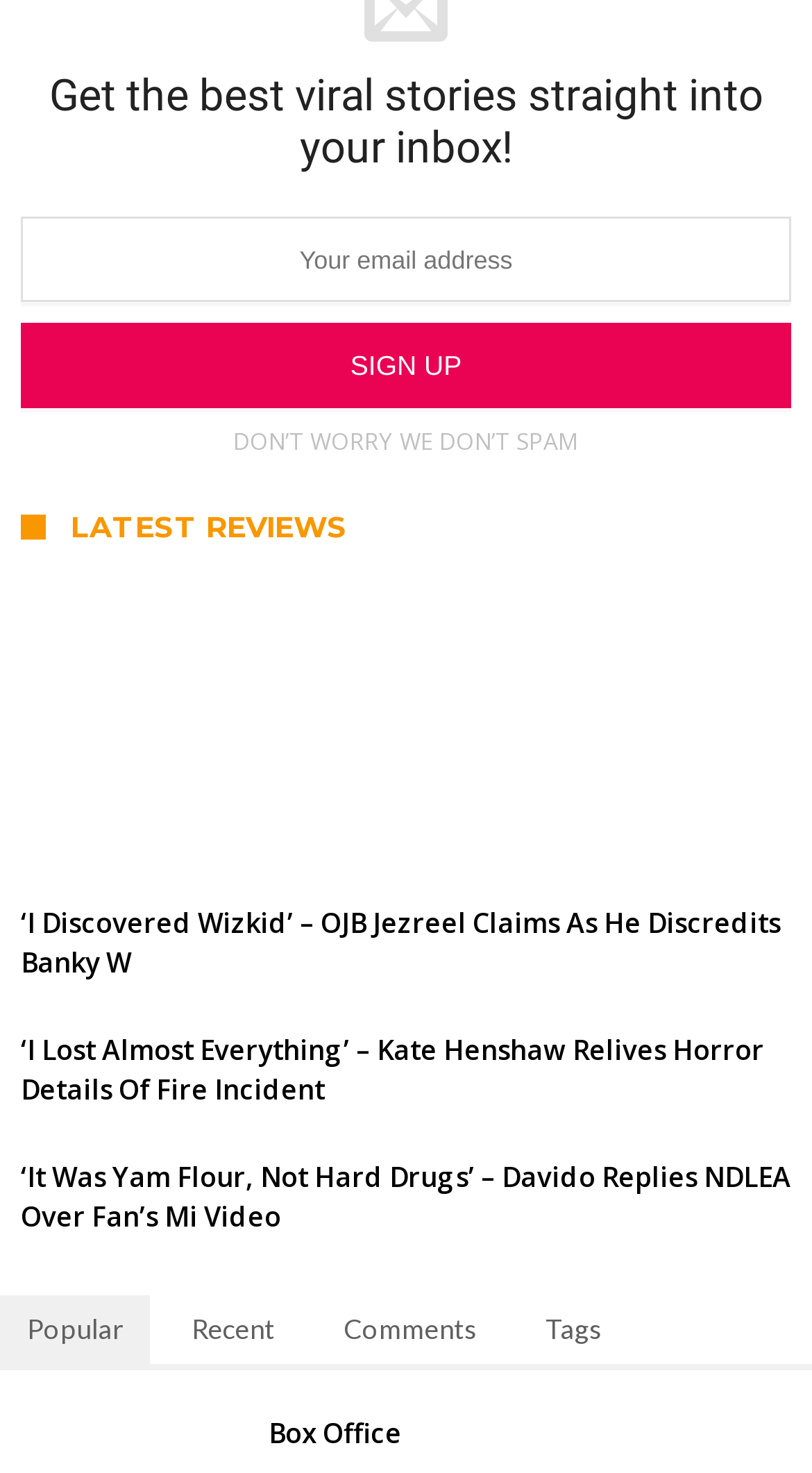What is the purpose of the input field?
Please respond to the question with a detailed and informative answer.

The input field is labeled as 'Your email address' and is required, indicating that it is used to collect the user's email address, likely for subscription or newsletter purposes.